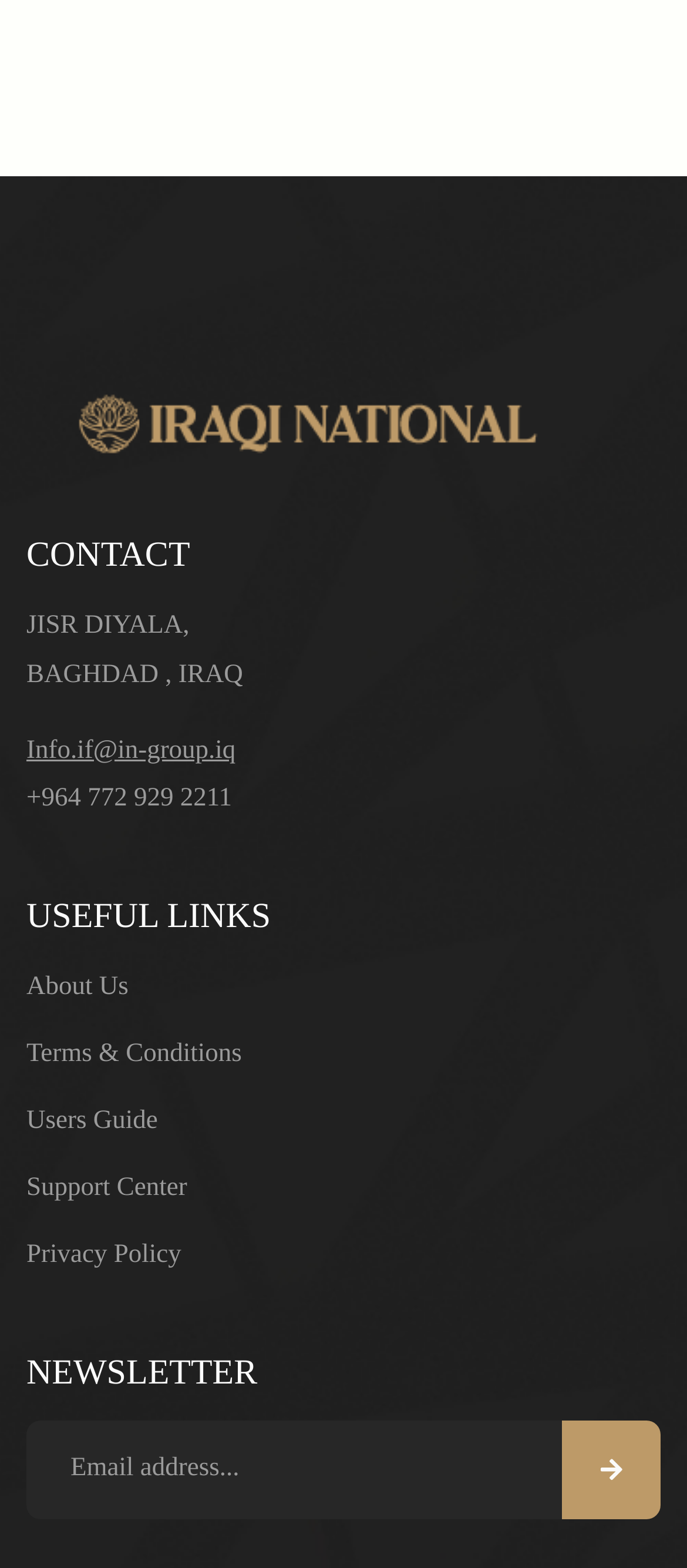Locate the bounding box coordinates of the element you need to click to accomplish the task described by this instruction: "Send an email to Info.if@in-group.iq".

[0.038, 0.469, 0.343, 0.487]